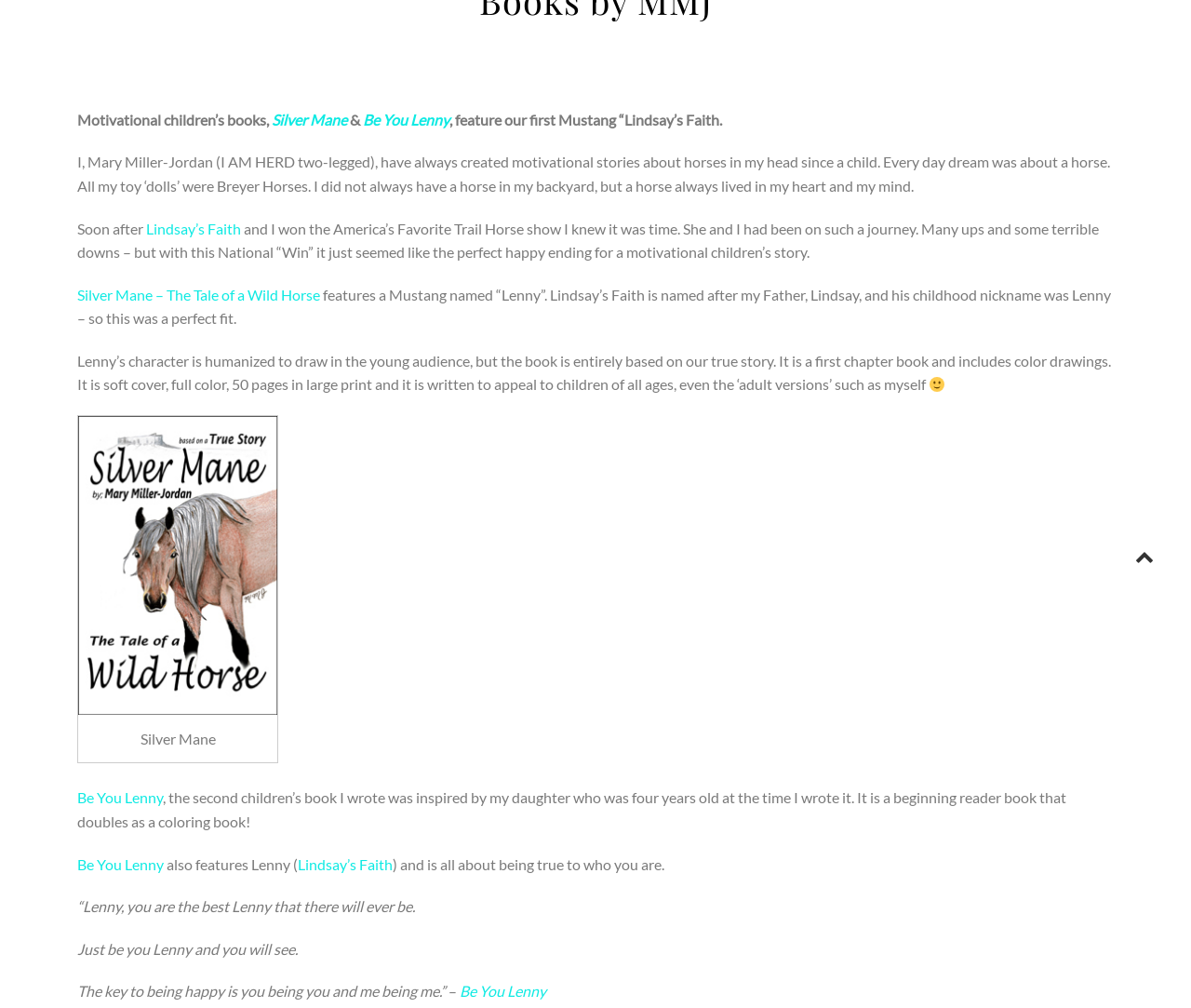Show the bounding box coordinates for the HTML element described as: "parent_node: Silver Mane title="Silver Mane"".

[0.066, 0.413, 0.233, 0.709]